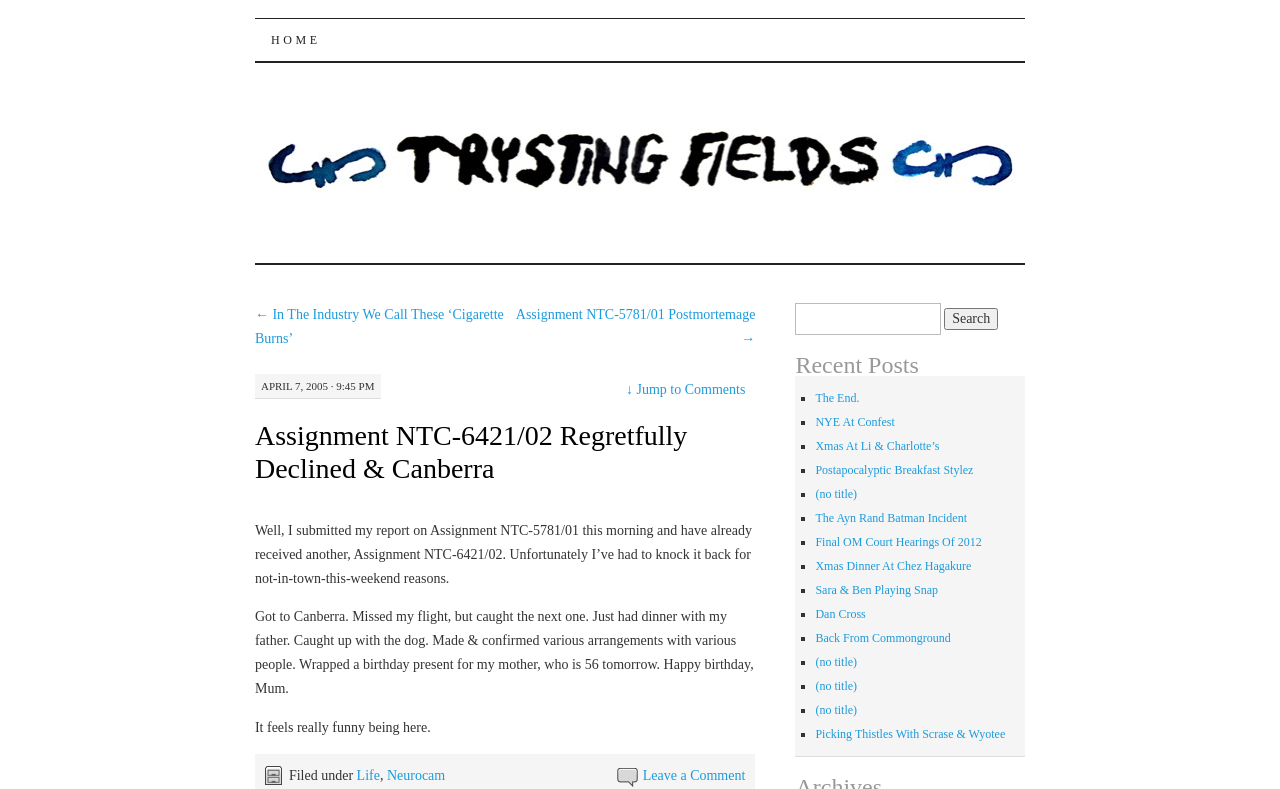Please provide the bounding box coordinates for the element that needs to be clicked to perform the following instruction: "Click on the 'Assignment NTC-5781/01 Postmortemage' link". The coordinates should be given as four float numbers between 0 and 1, i.e., [left, top, right, bottom].

[0.403, 0.389, 0.59, 0.438]